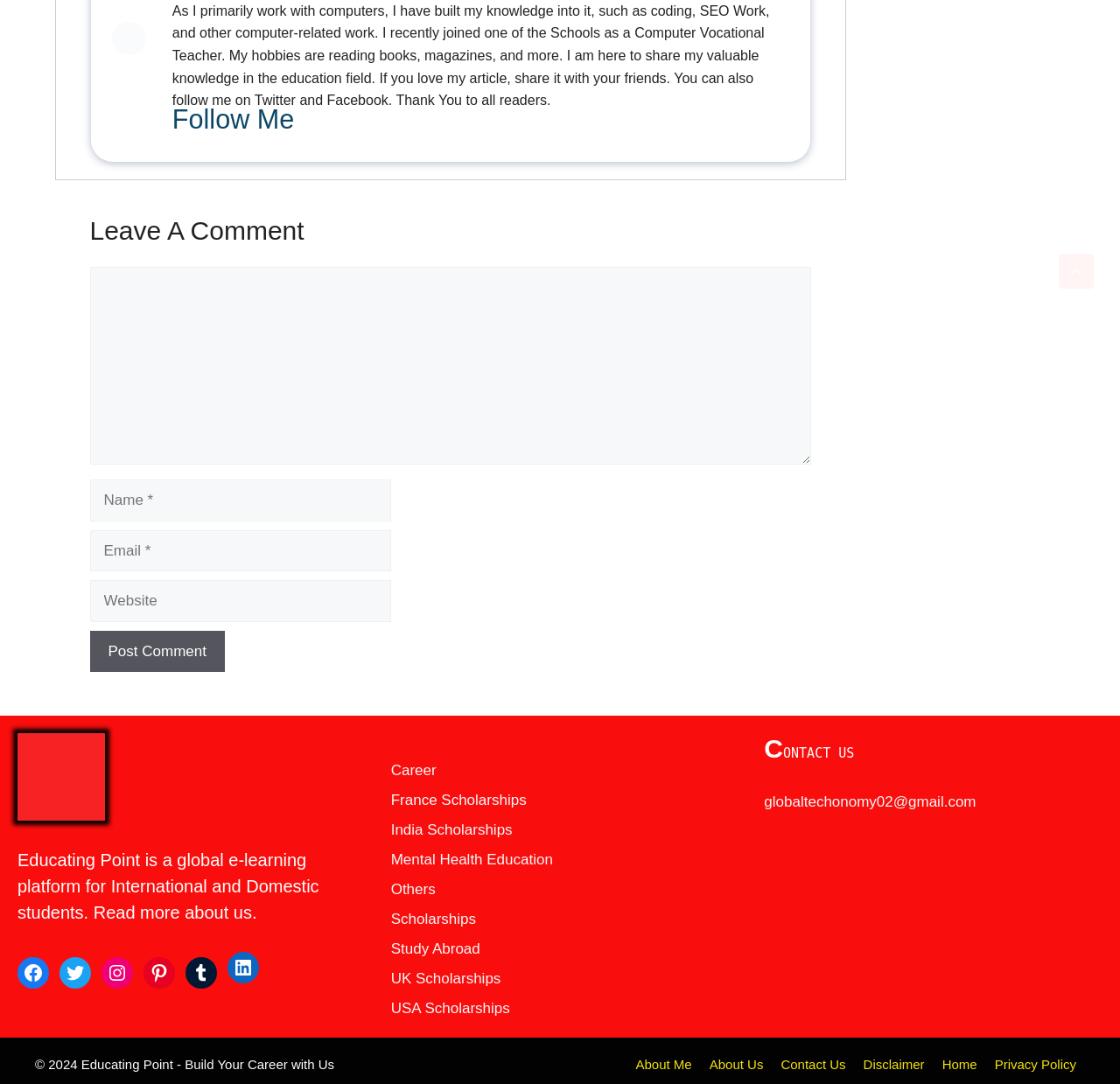Please identify the bounding box coordinates of the region to click in order to complete the task: "Leave a comment". The coordinates must be four float numbers between 0 and 1, specified as [left, top, right, bottom].

[0.08, 0.198, 0.724, 0.23]